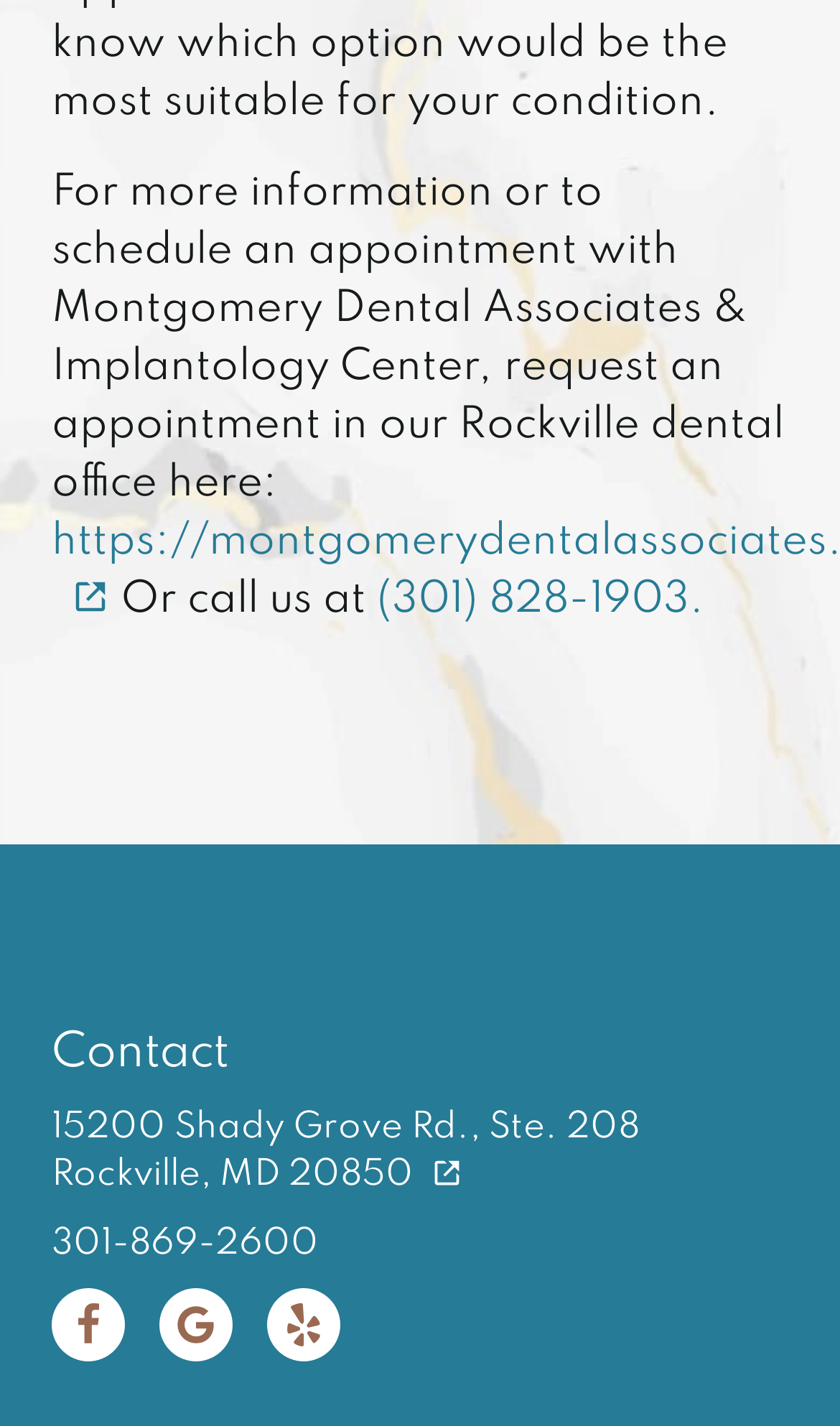Answer this question using a single word or a brief phrase:
What is the phone number to call for an appointment?

(301) 828-1903